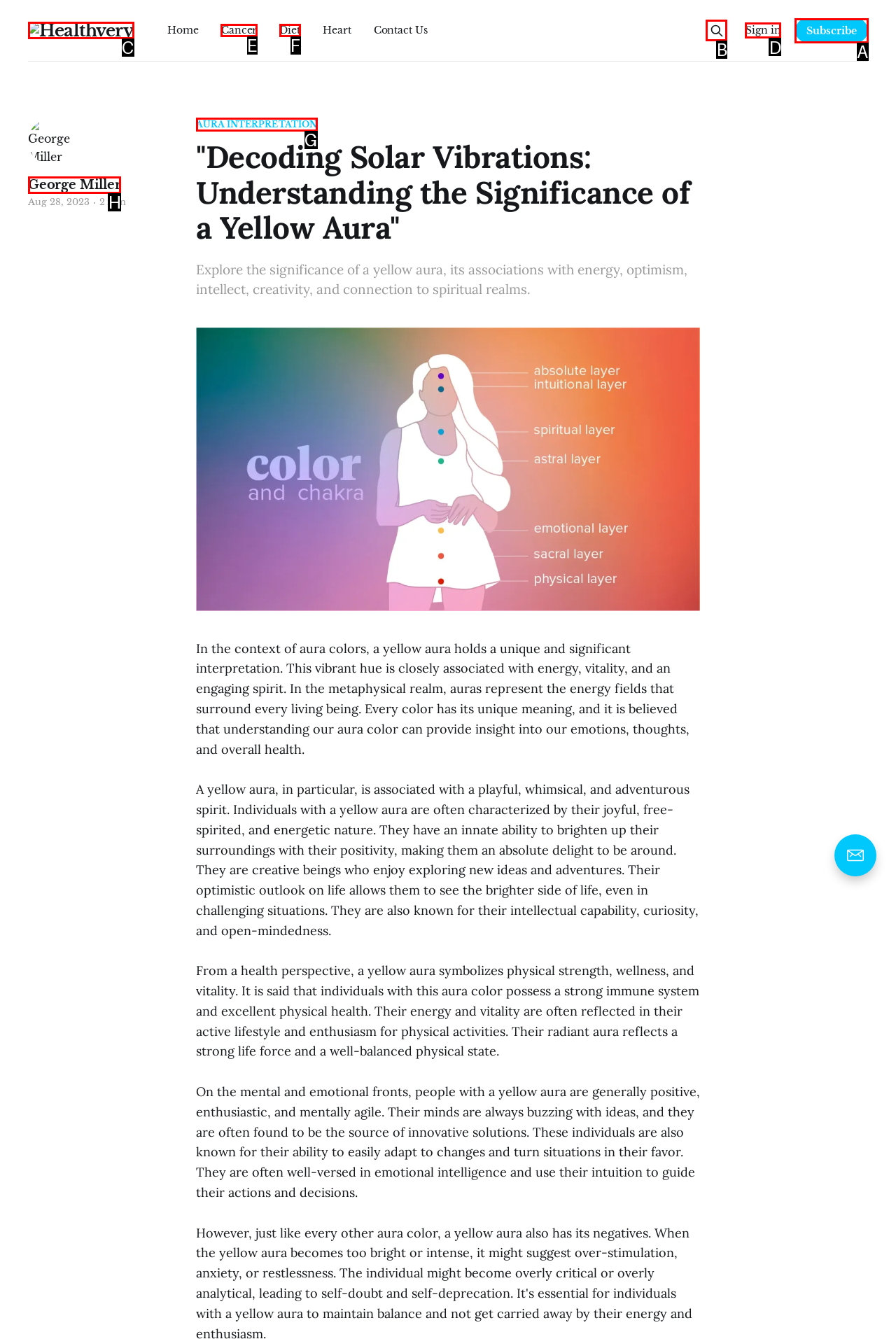Match the element description: Diet to the correct HTML element. Answer with the letter of the selected option.

F